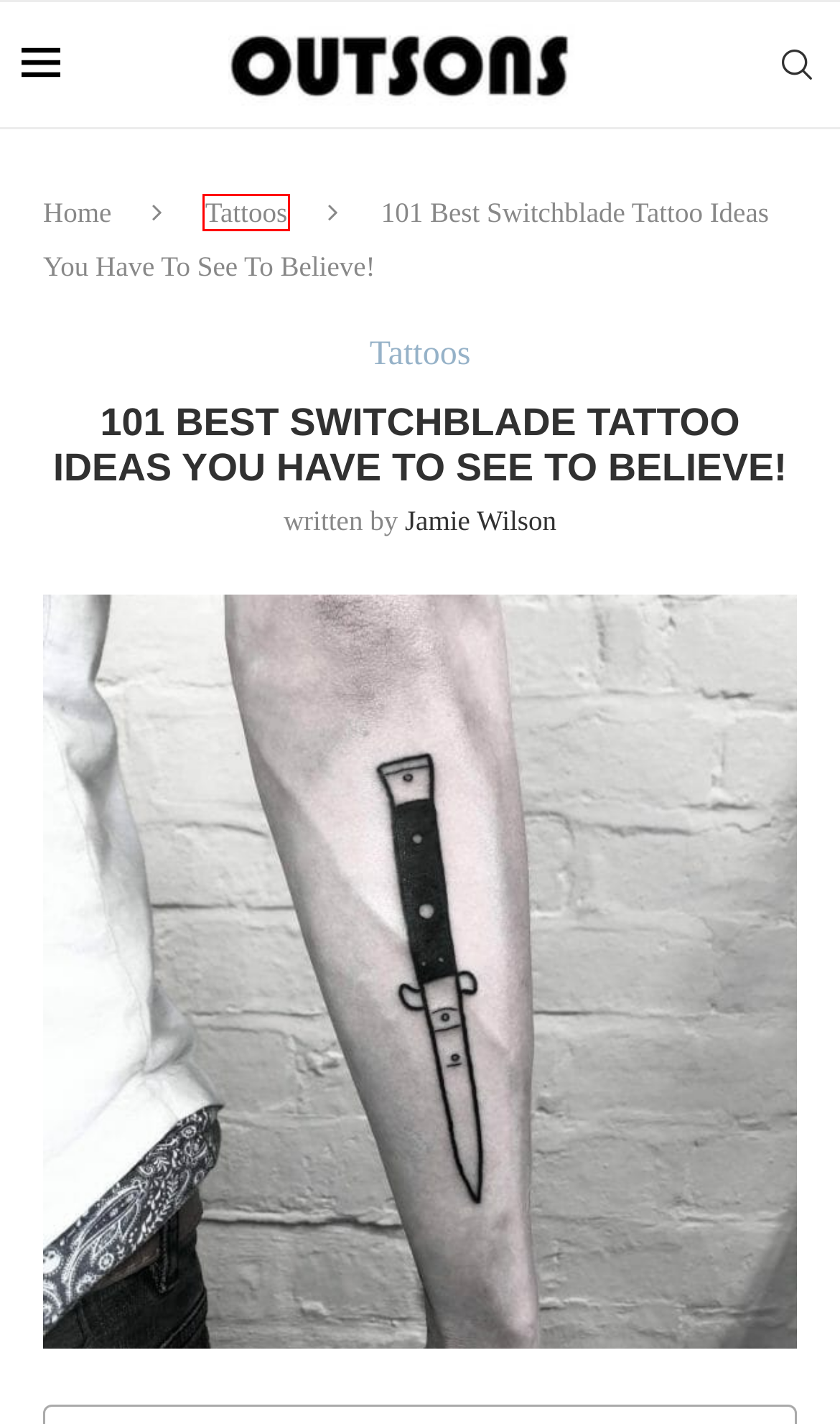You are provided with a screenshot of a webpage where a red rectangle bounding box surrounds an element. Choose the description that best matches the new webpage after clicking the element in the red bounding box. Here are the choices:
A. Write For Us - Outsons
B. Tattoos - Outsons
C. Contact Us - Outsons
D. Outsons - Get fashion tips, tattoo ideas and style advice
E. Amazon.com : temporary tattoos
F. Partnerships - Outsons
G. Jamie Wilson - Outsons
H. 101 Best Shark Tooth Tattoo Ideas You Have To See To Believe!

B